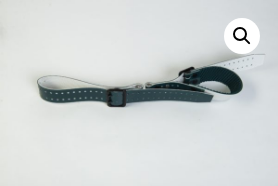Create an extensive caption that includes all significant details of the image.

This image showcases the "Shooting Sling Endurance Fine-tune," a specialized accessory designed for enhancing accuracy in shooting. The sling features a sleek blue-green design with high-quality materials, emphasizing both durability and comfort for sports shooters. It is suitable for smallbore rifles and air rifles, providing excellent support and stability. The adjustable length allows for a customized fit, ensuring optimal performance. The image effectively illustrates the product’s features, such as its perforated strap for enhanced grip and ease of adjustment. A zoom icon is also present in the corner, indicating that further detail can be viewed.